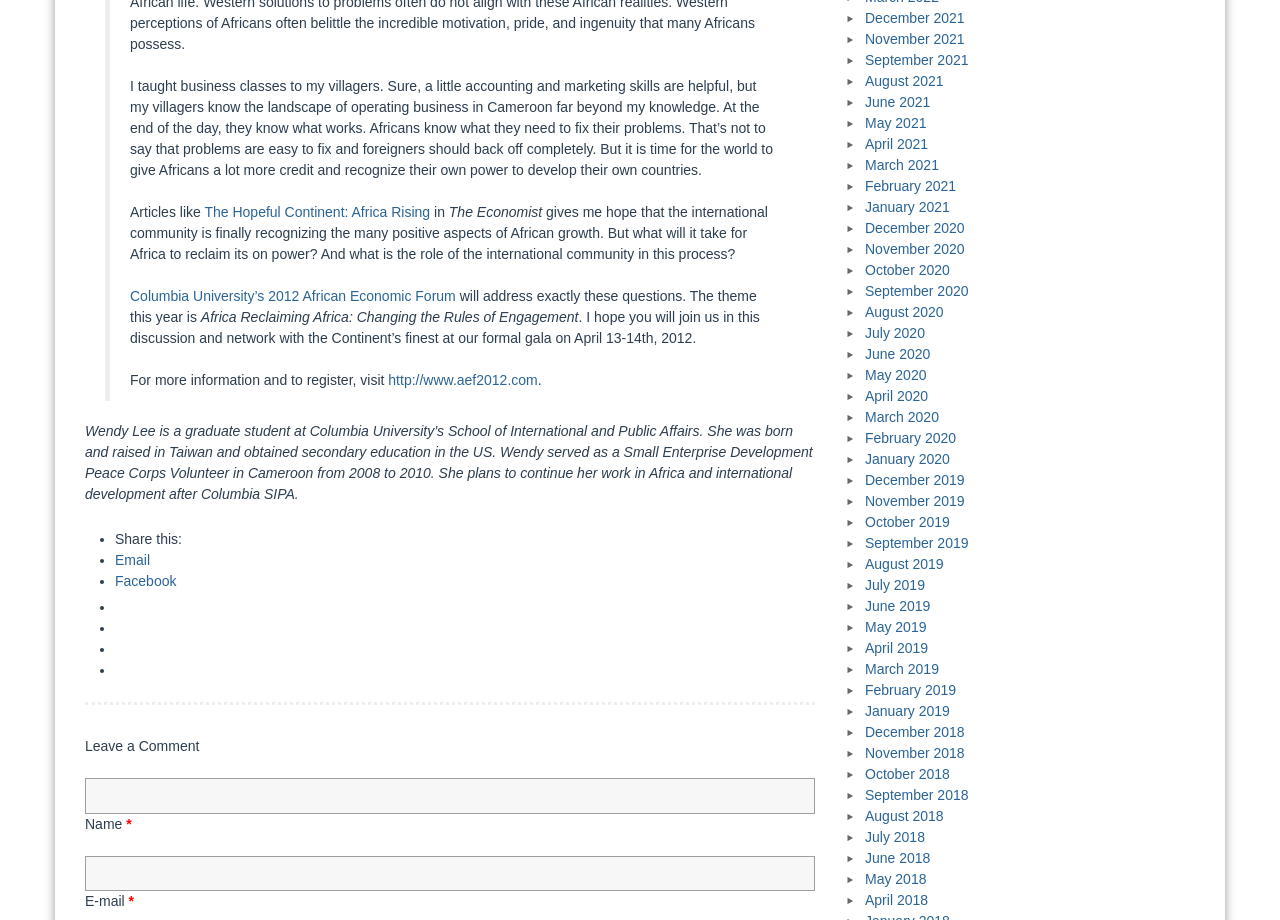Determine the bounding box coordinates of the target area to click to execute the following instruction: "Click the link to register for the African Economic Forum."

[0.303, 0.405, 0.42, 0.422]